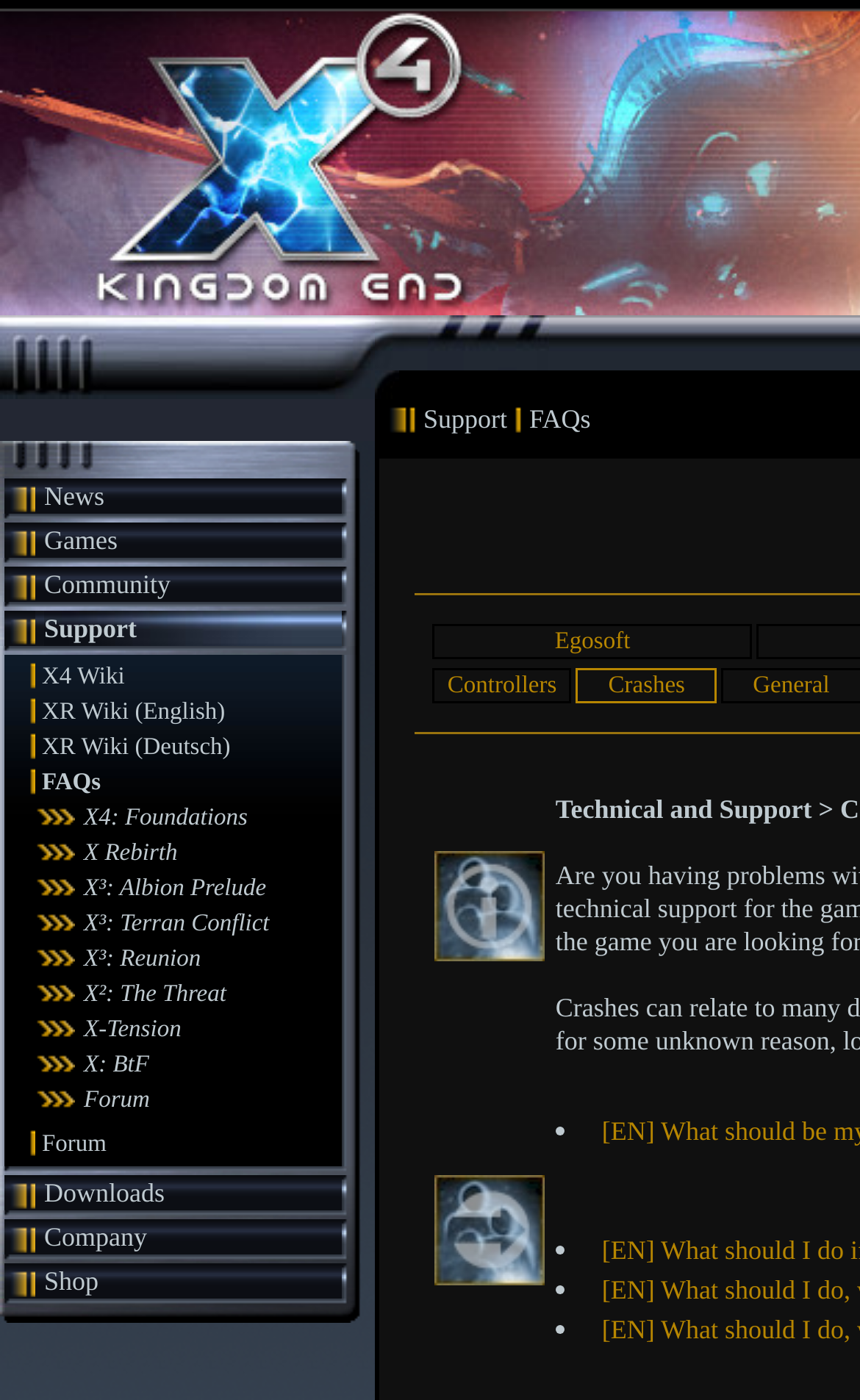How many rows are there in the table?
Based on the image, give a concise answer in the form of a single word or short phrase.

9